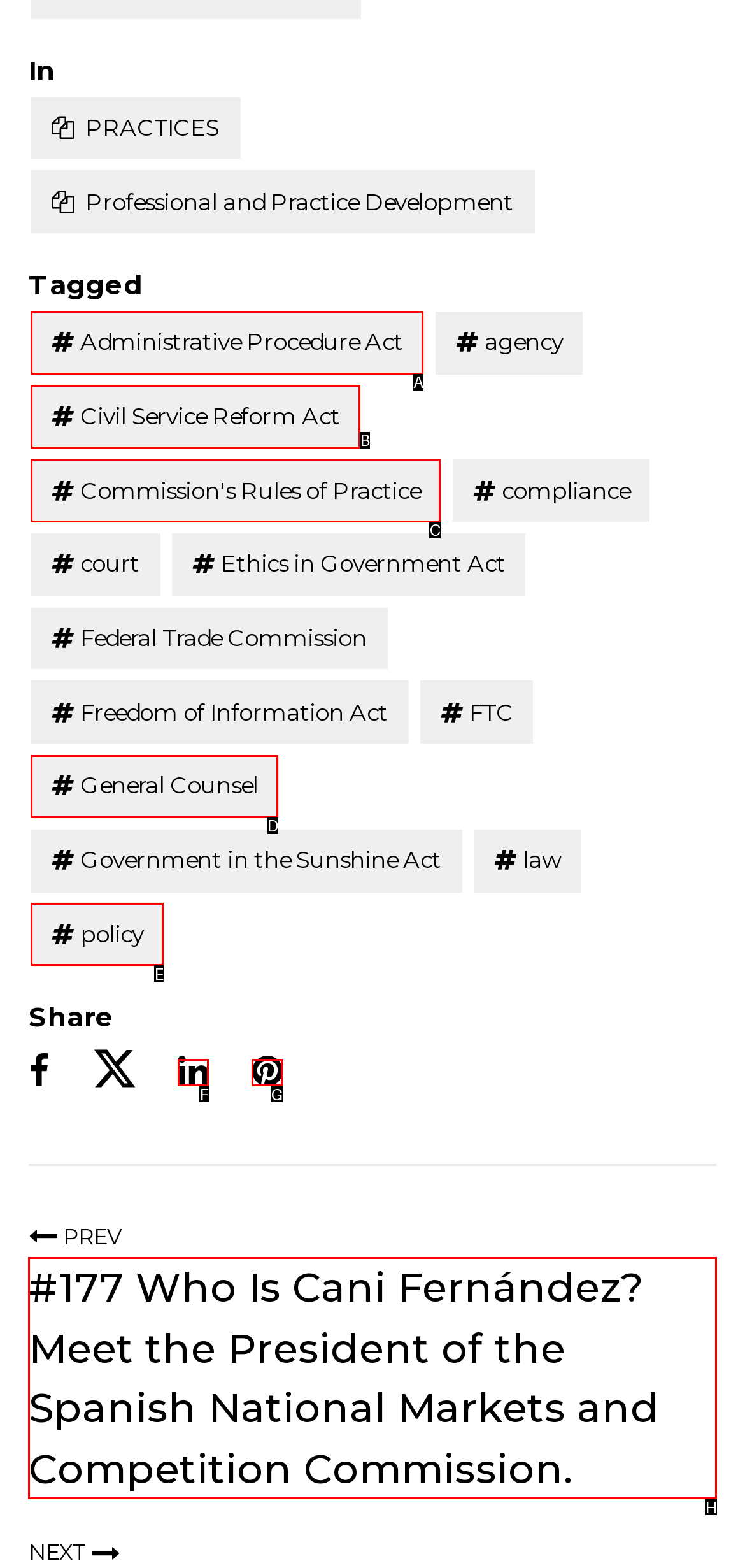Show which HTML element I need to click to perform this task: View the article about Cani Fernández Answer with the letter of the correct choice.

H